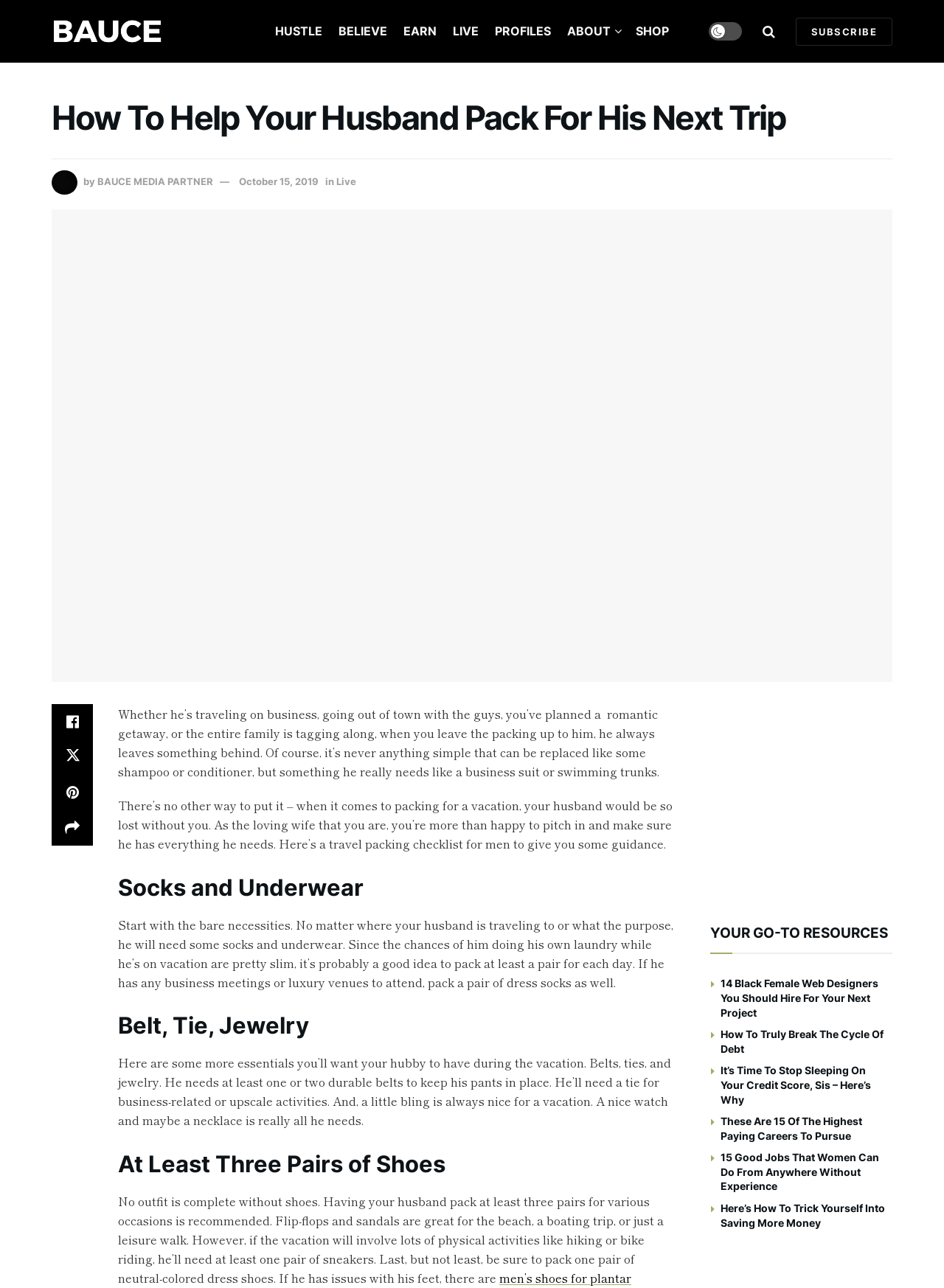Using the provided element description: "October 15, 2019", determine the bounding box coordinates of the corresponding UI element in the screenshot.

[0.253, 0.136, 0.338, 0.145]